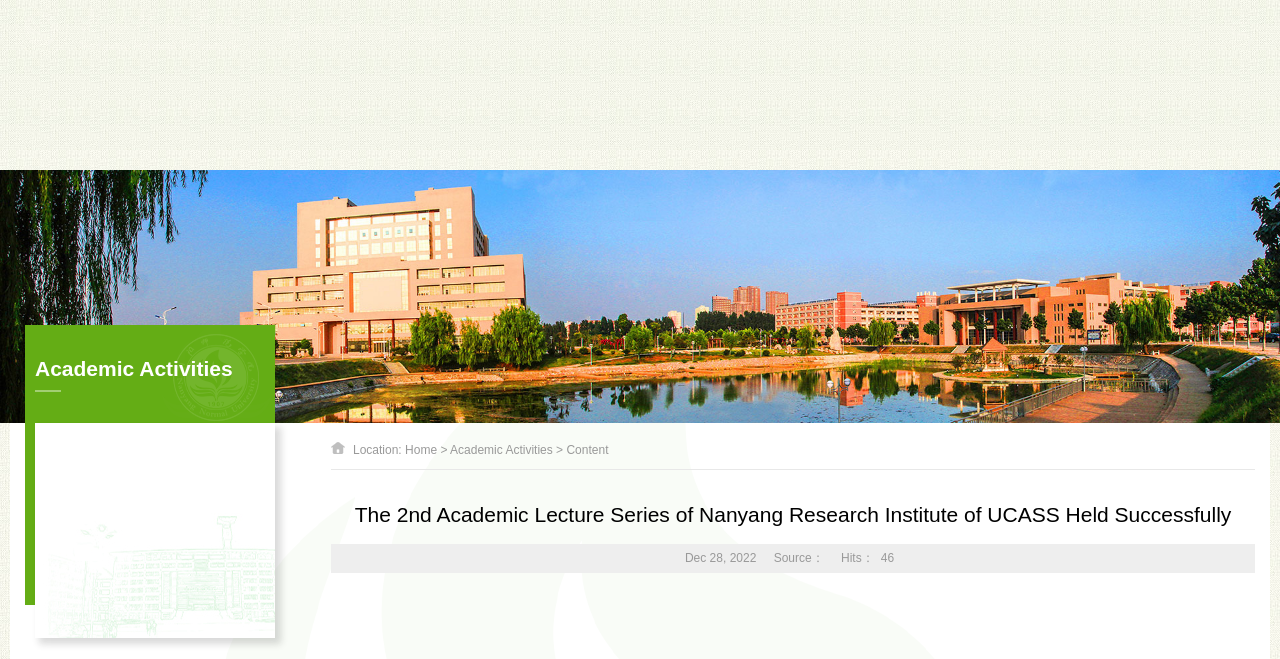Extract the bounding box coordinates for the HTML element that matches this description: "About NYNU". The coordinates should be four float numbers between 0 and 1, i.e., [left, top, right, bottom].

[0.107, 0.137, 0.181, 0.258]